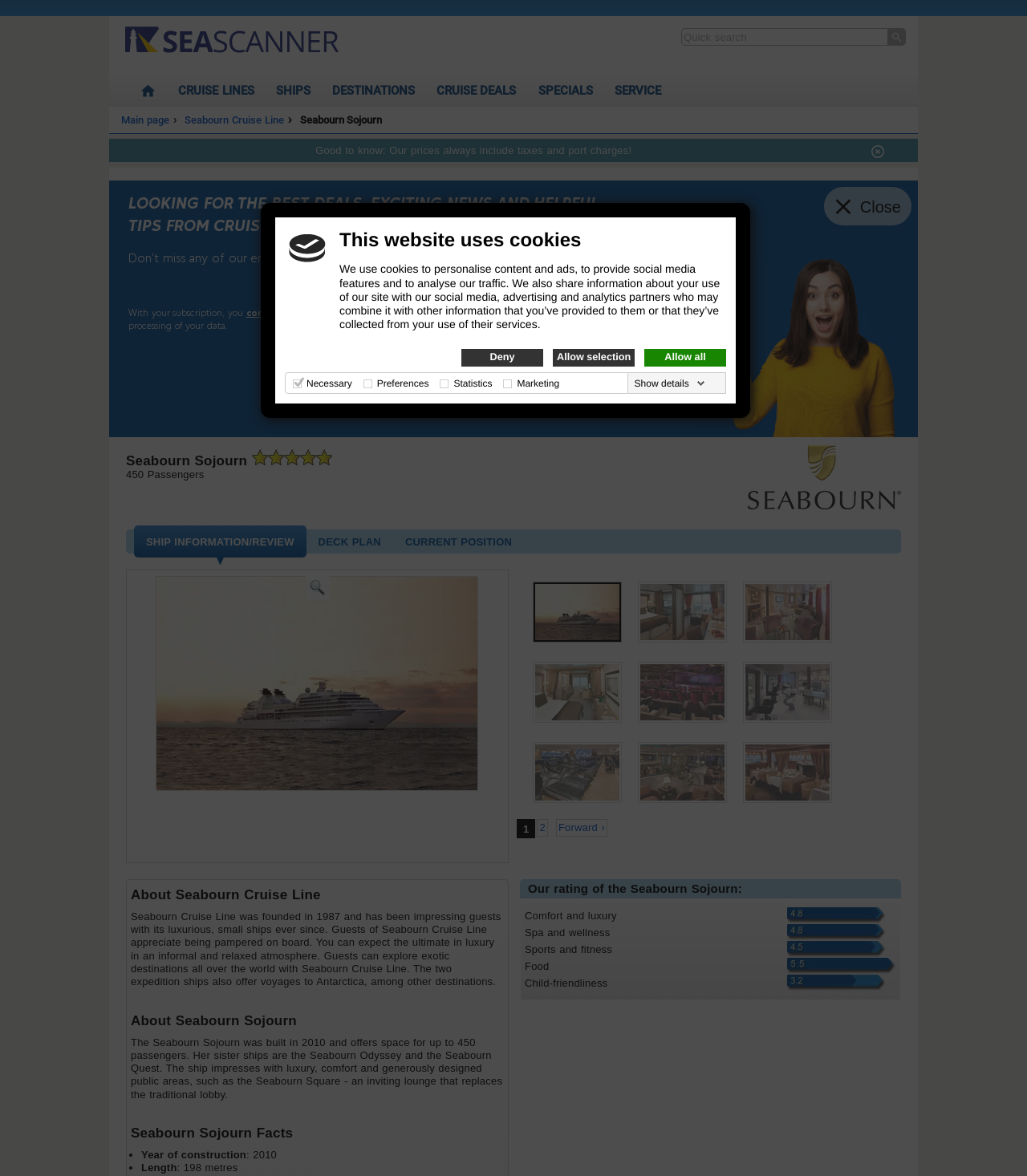Please identify the bounding box coordinates of the element on the webpage that should be clicked to follow this instruction: "Subscribe to newsletter". The bounding box coordinates should be given as four float numbers between 0 and 1, formatted as [left, top, right, bottom].

[0.388, 0.214, 0.658, 0.239]